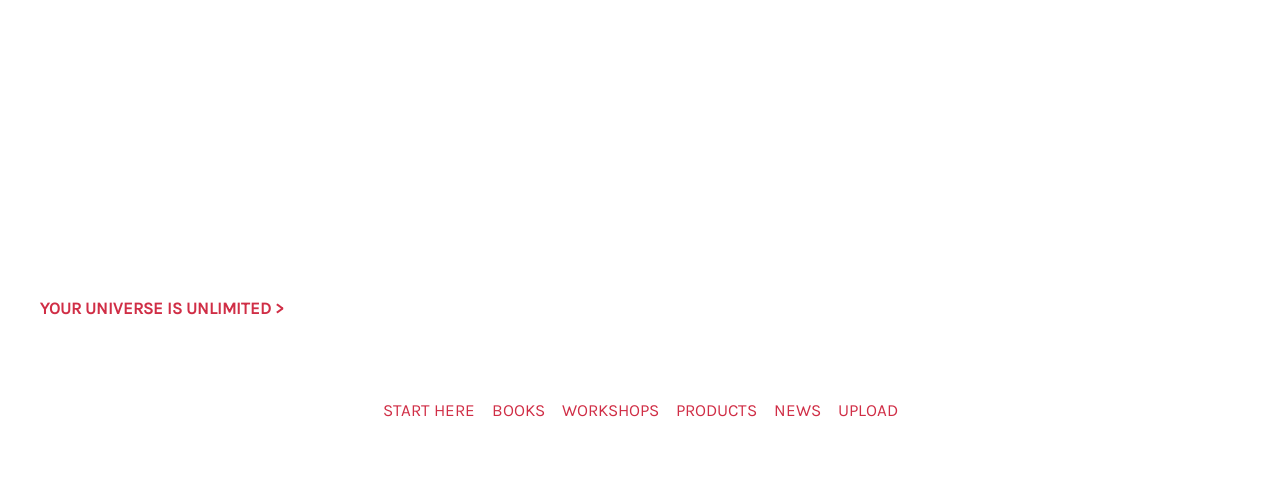What is the position of the 'UPLOAD' link?
Ensure your answer is thorough and detailed.

By comparing the x-coordinates of the links in the primary menu, I found that the 'UPLOAD' link has the largest x-coordinate, which means it is located at the rightmost position.